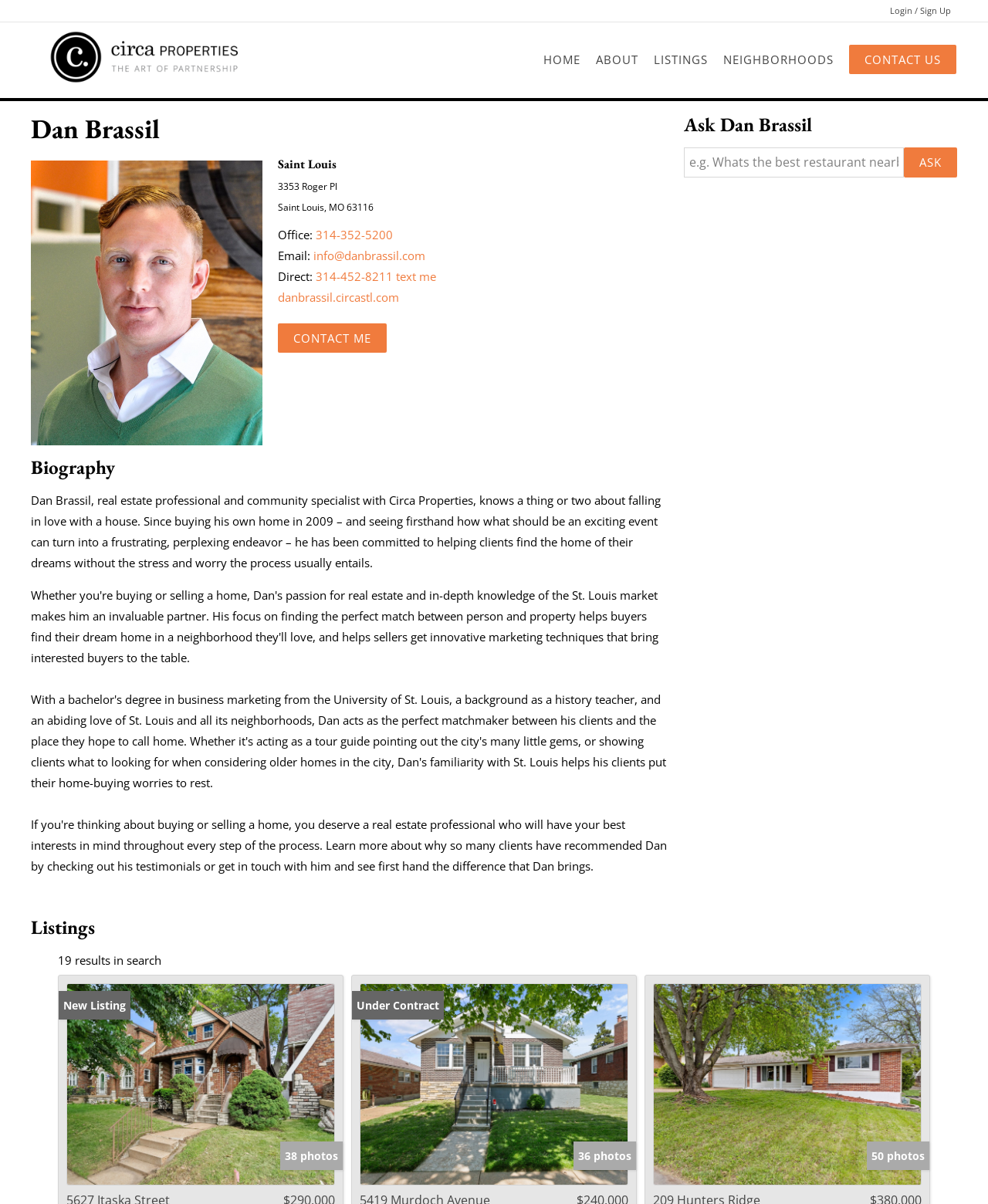Pinpoint the bounding box coordinates of the area that should be clicked to complete the following instruction: "Contact Dan Brassil". The coordinates must be given as four float numbers between 0 and 1, i.e., [left, top, right, bottom].

[0.281, 0.269, 0.391, 0.293]